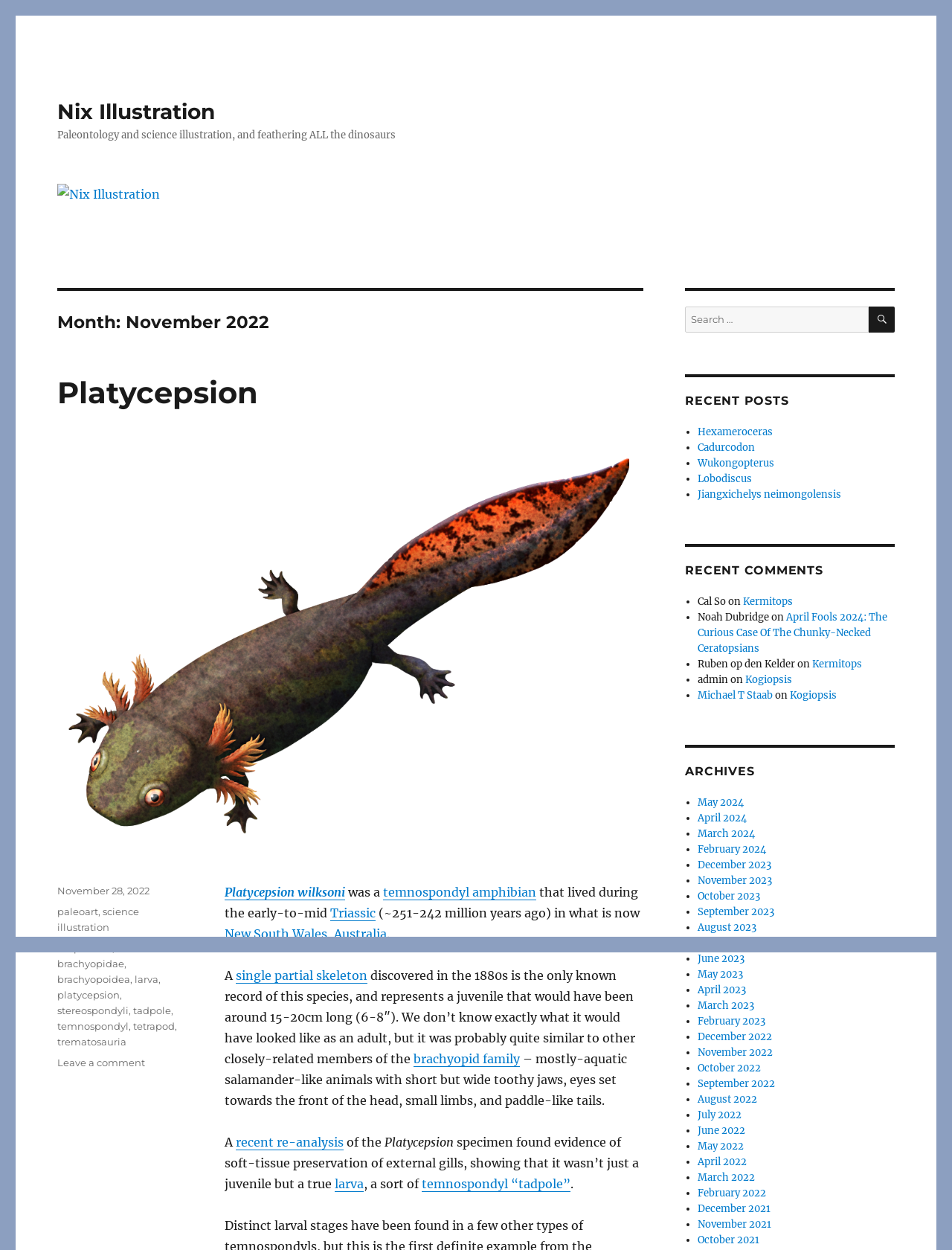Locate and generate the text content of the webpage's heading.

Month: November 2022